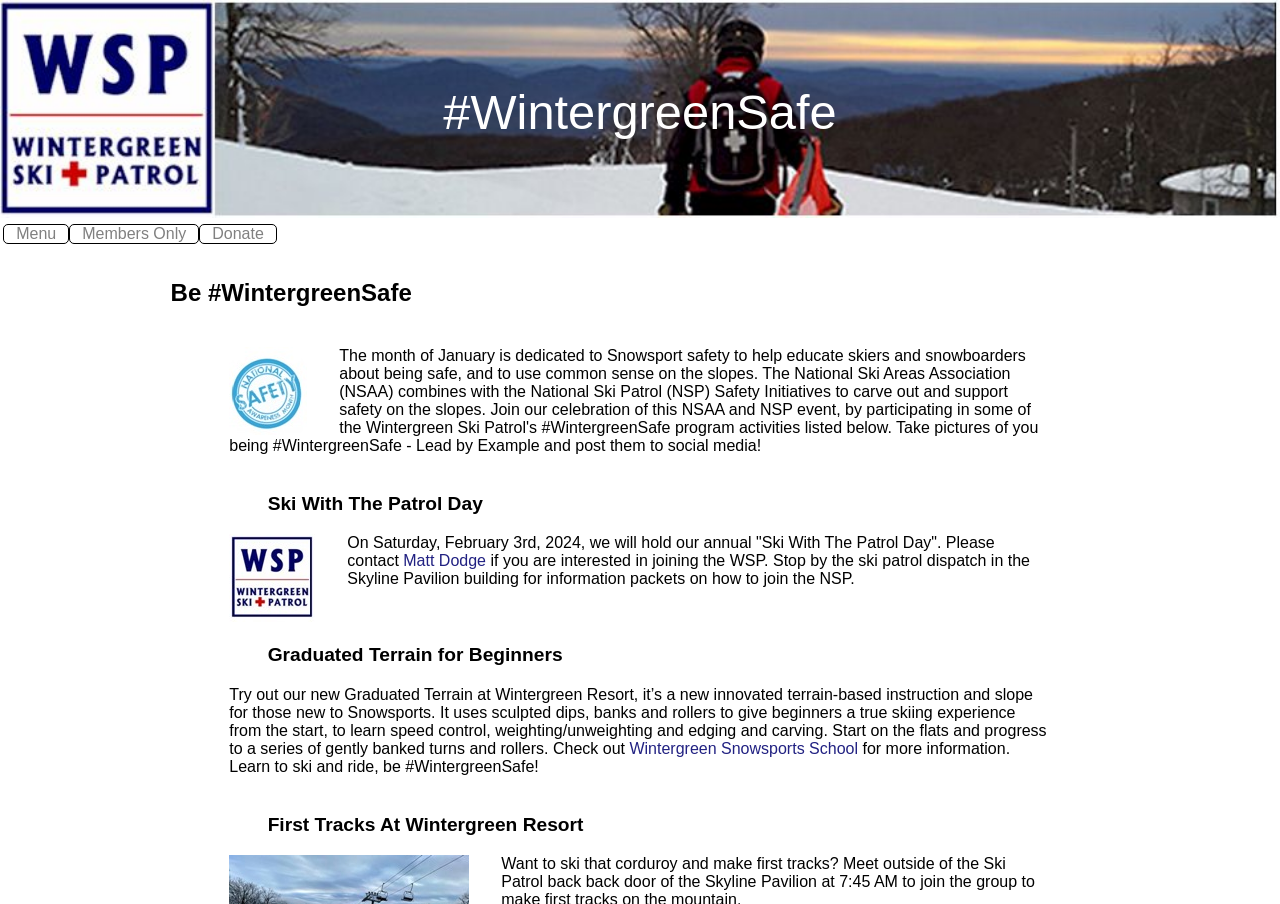Provide the bounding box coordinates of the HTML element described by the text: "Wintergreen Snowsports School".

[0.492, 0.818, 0.67, 0.837]